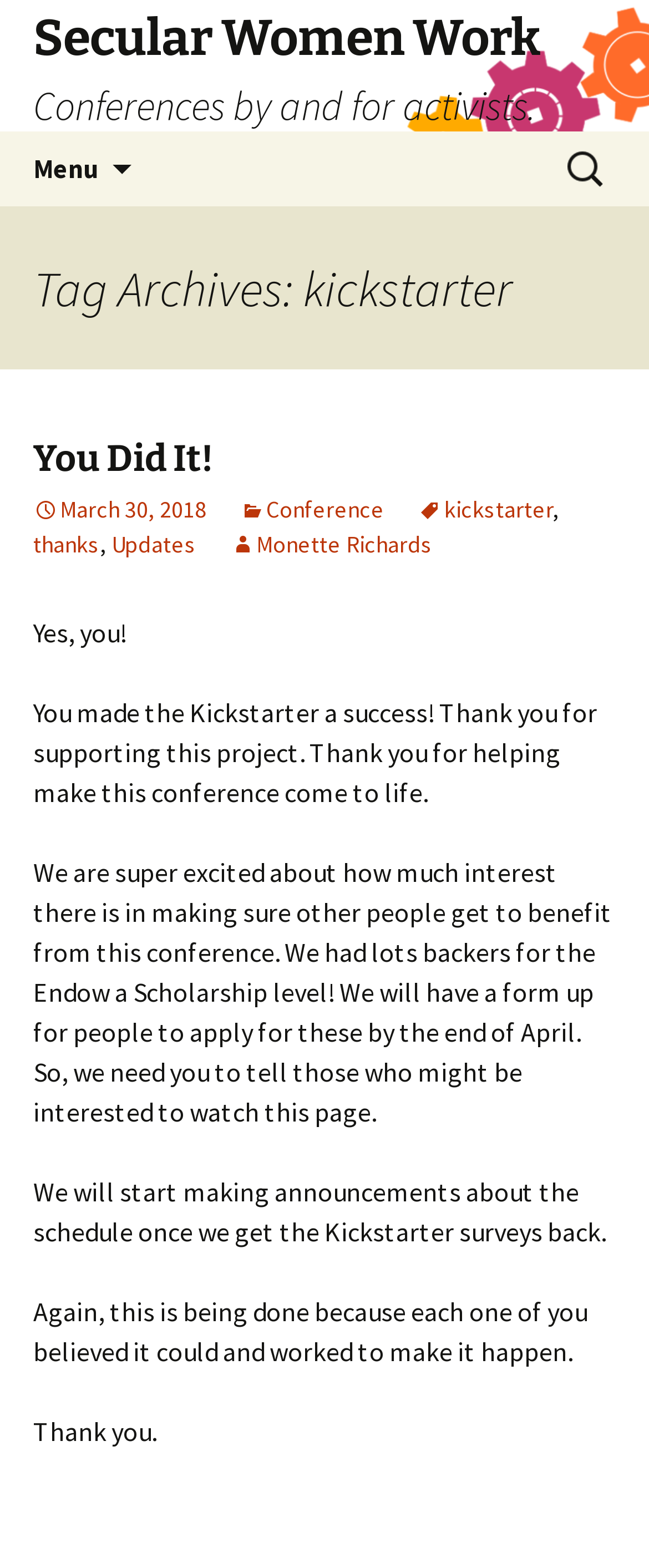Please determine the headline of the webpage and provide its content.

Secular Women Work